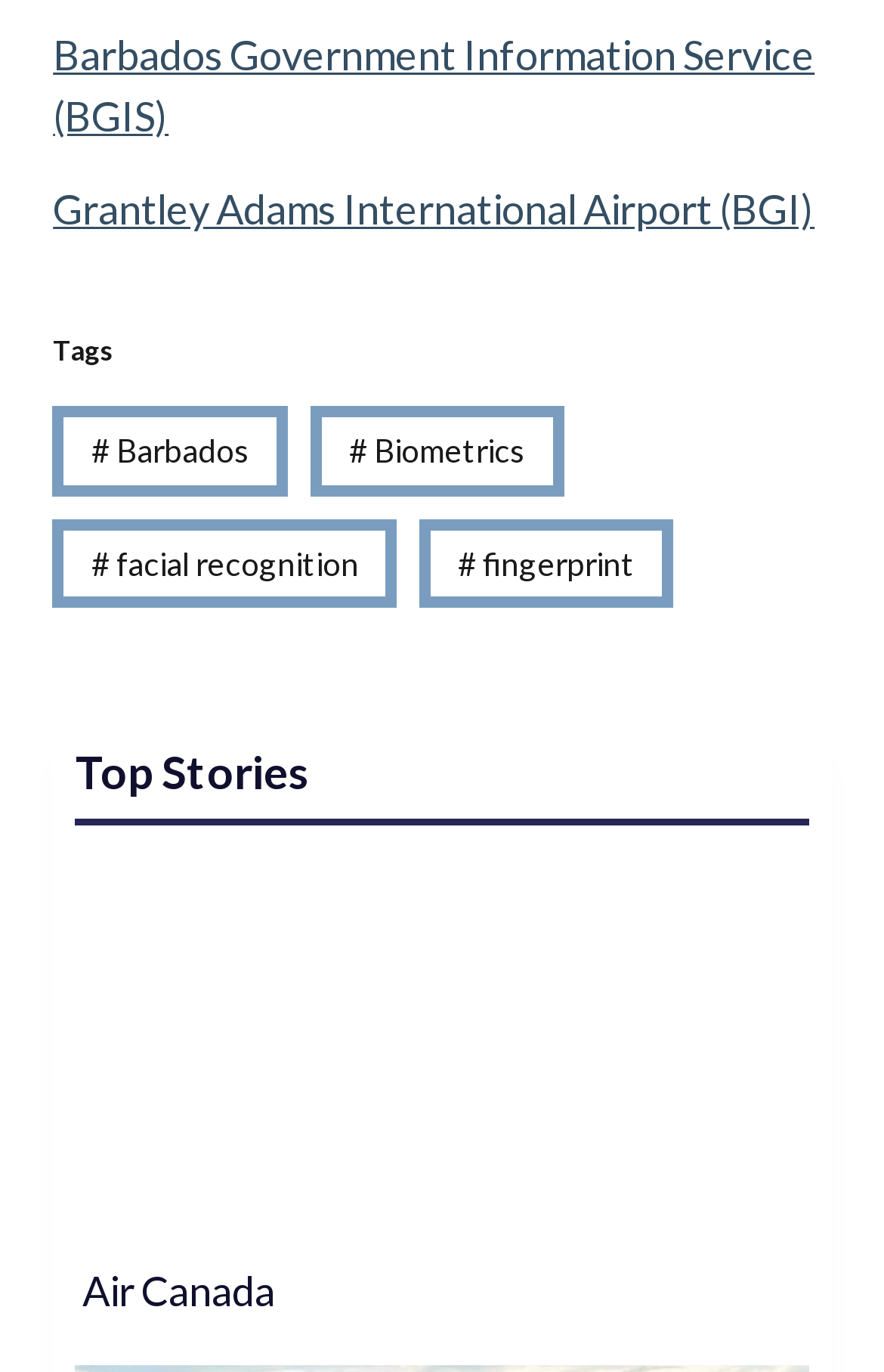Identify the bounding box coordinates for the element that needs to be clicked to fulfill this instruction: "explore facial recognition". Provide the coordinates in the format of four float numbers between 0 and 1: [left, top, right, bottom].

[0.06, 0.378, 0.449, 0.443]